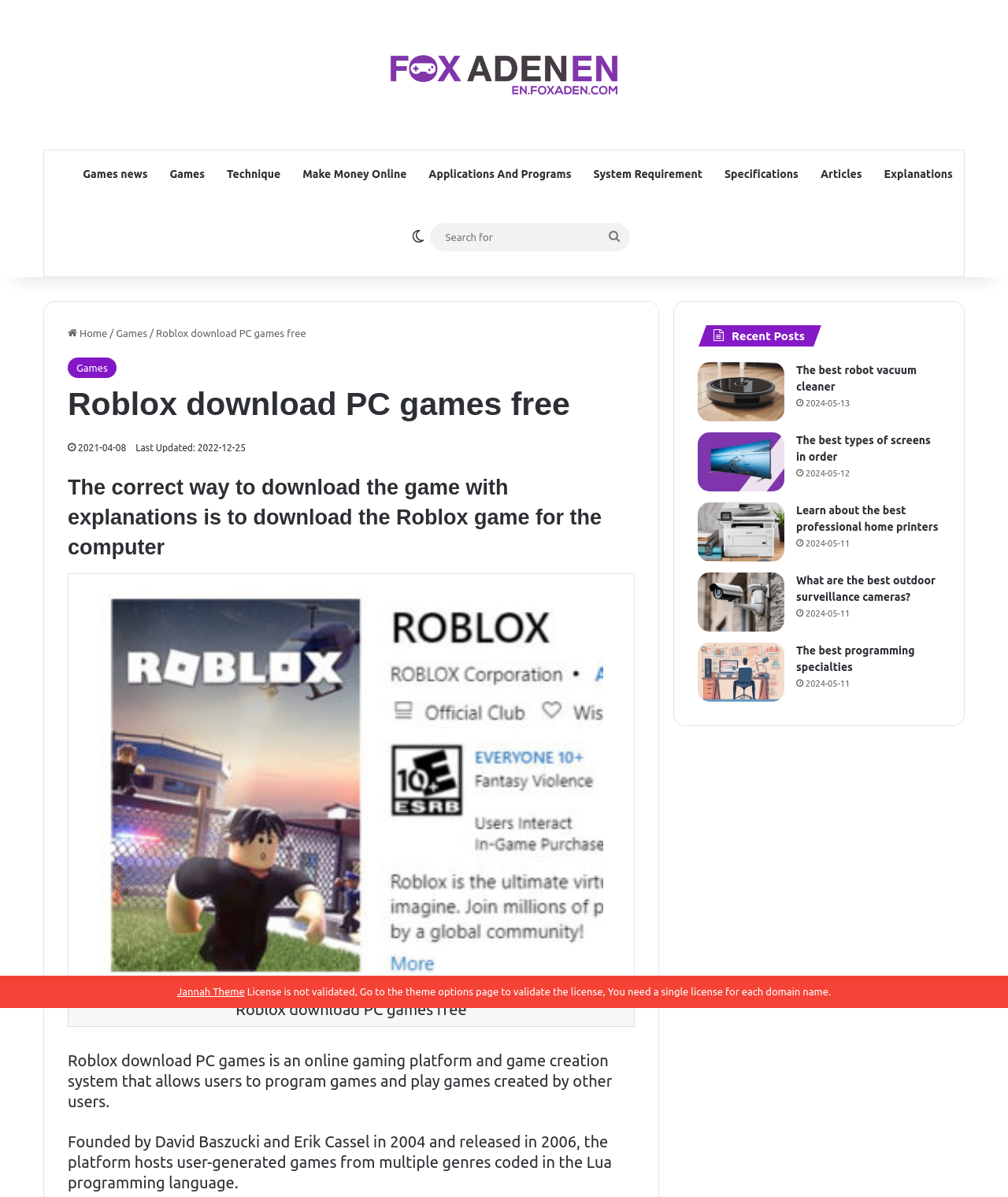Specify the bounding box coordinates of the area that needs to be clicked to achieve the following instruction: "Search for games".

[0.426, 0.186, 0.625, 0.21]